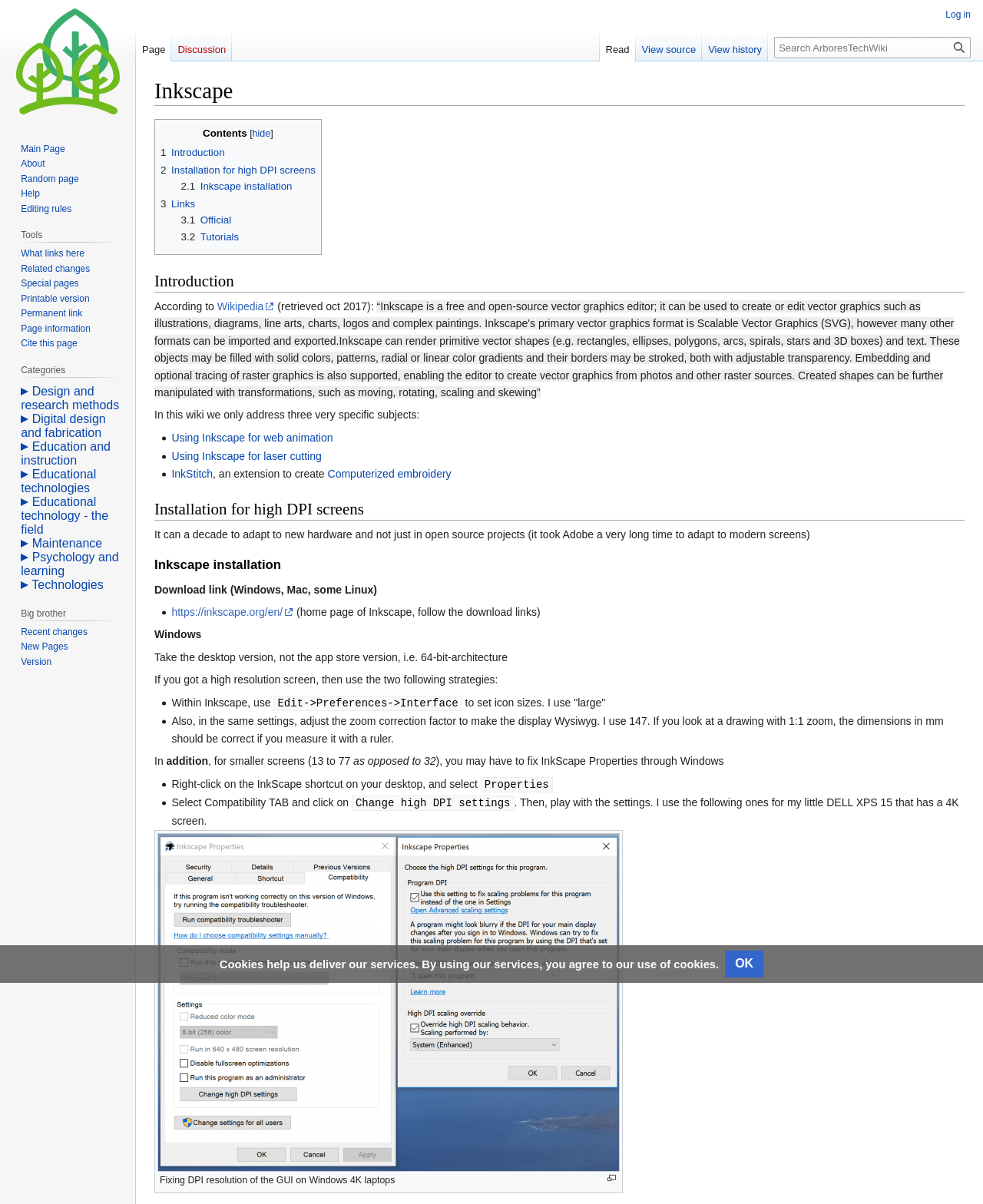Write an extensive caption that covers every aspect of the webpage.

The webpage is about Inkscape, a software for web animation, laser cutting, and computerized embroidery. At the top, there is a heading "Inkscape" followed by two links "Jump to navigation" and "Jump to search". Below these links, there is a navigation section titled "Contents" which contains links to different sections of the webpage, including "Introduction", "Installation for high DPI screens", and "Links".

The "Introduction" section provides a brief overview of Inkscape, mentioning that it is a wiki that addresses three specific subjects: using Inkscape for web animation, using Inkscape for laser cutting, and InkStitch, an extension to create computerized embroidery.

The "Installation for high DPI screens" section discusses the challenges of adapting to new hardware and provides instructions for installing Inkscape on high DPI screens. It includes a link to the Inkscape download page and provides tips for configuring Inkscape on Windows, including adjusting icon sizes and zoom correction factors.

The webpage also has a navigation menu at the top right corner, which includes links to "Personal tools", "Namespaces", "Views", and "Search". The "Search" section allows users to search the ArboresTechWiki.

At the bottom of the webpage, there is a message about cookies and a button to accept them. There is also a link to the main page and a navigation menu with links to "Main Page", "About", "Random page", "Help", and "Editing rules".